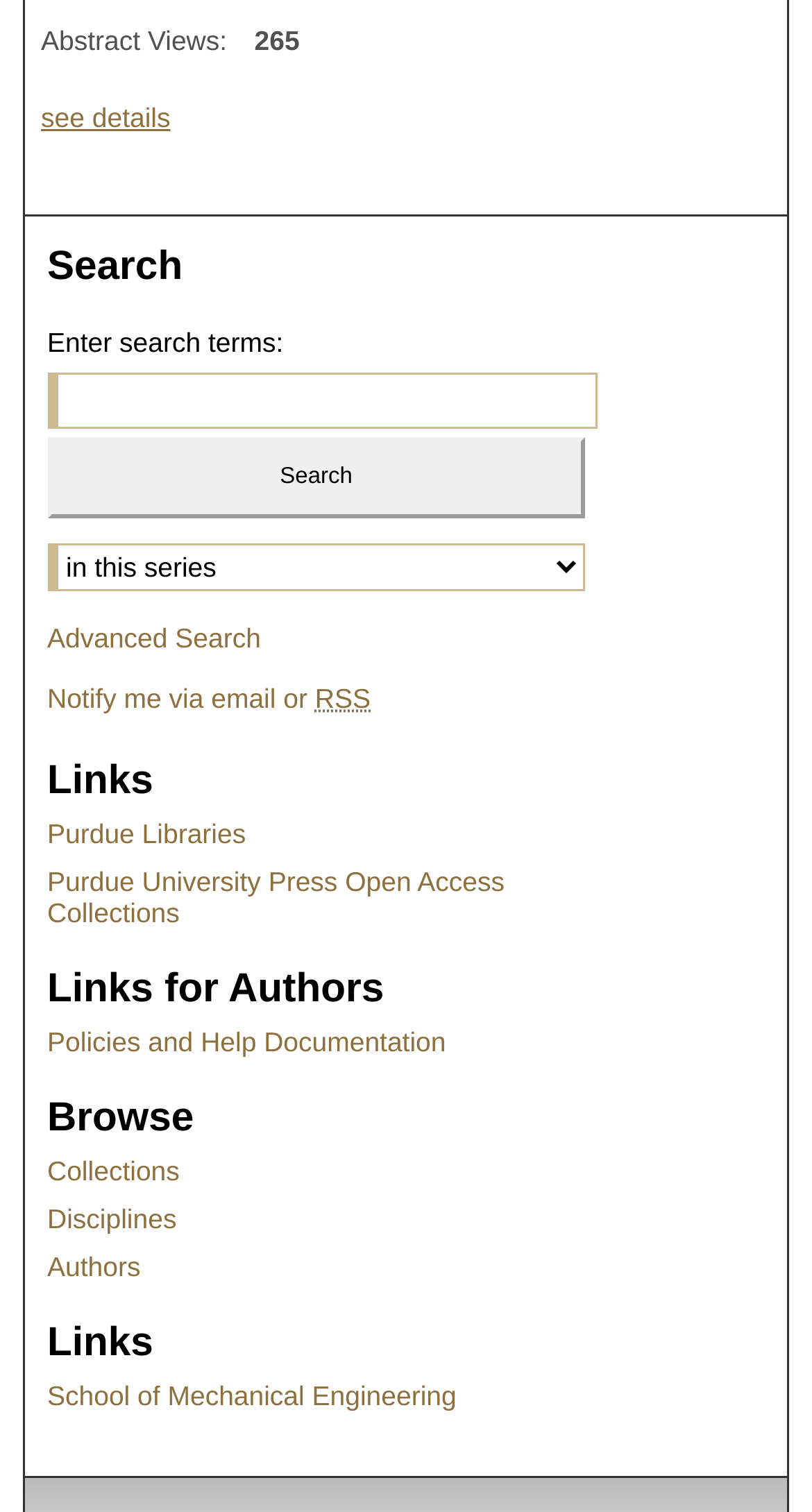Could you indicate the bounding box coordinates of the region to click in order to complete this instruction: "Browse Collections".

[0.058, 0.702, 0.942, 0.723]